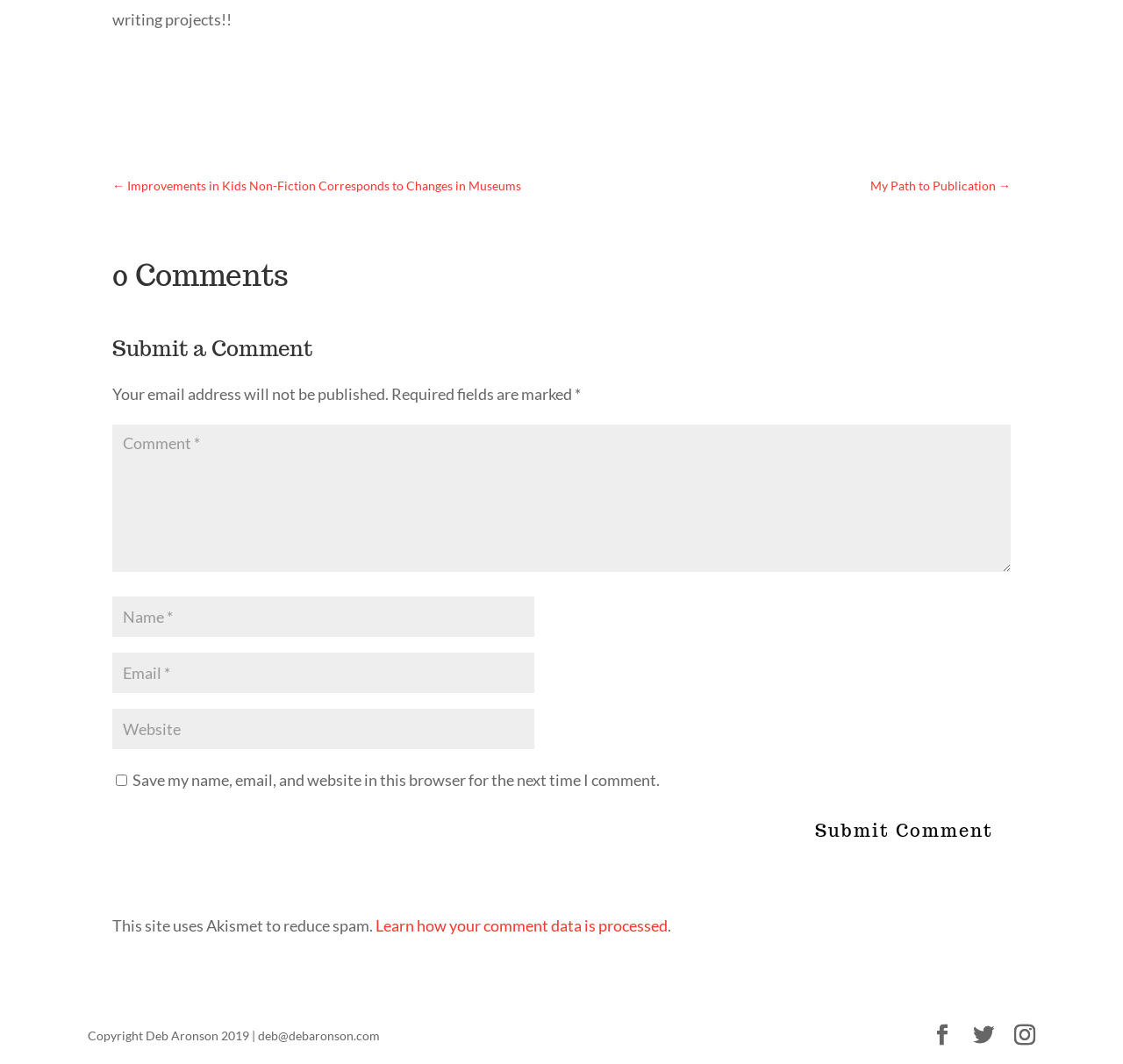Identify the bounding box coordinates for the region of the element that should be clicked to carry out the instruction: "Enter your name in the 'Name' field". The bounding box coordinates should be four float numbers between 0 and 1, i.e., [left, top, right, bottom].

[0.1, 0.56, 0.476, 0.598]